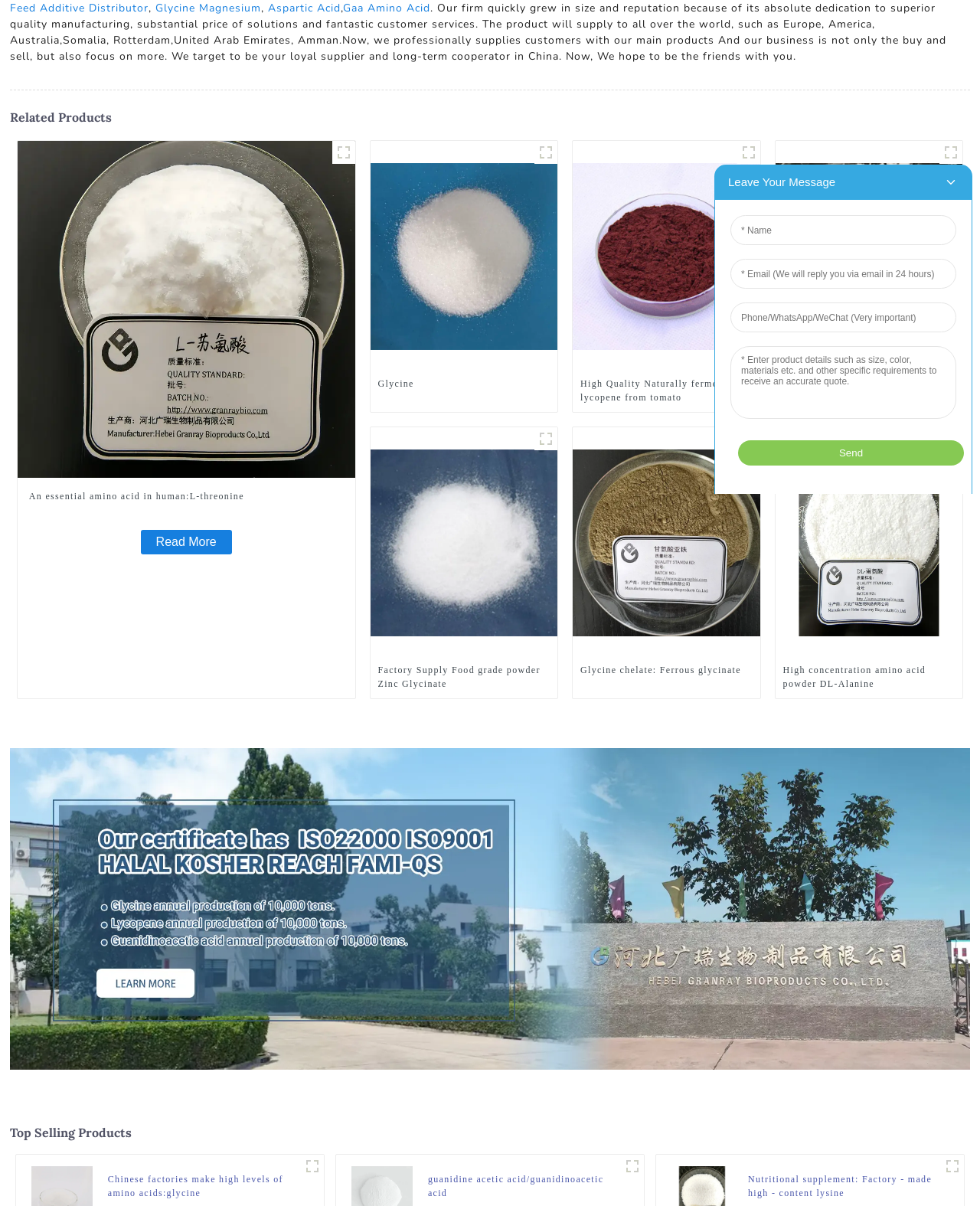Identify and provide the bounding box for the element described by: "title="1669446406166"".

[0.545, 0.117, 0.569, 0.136]